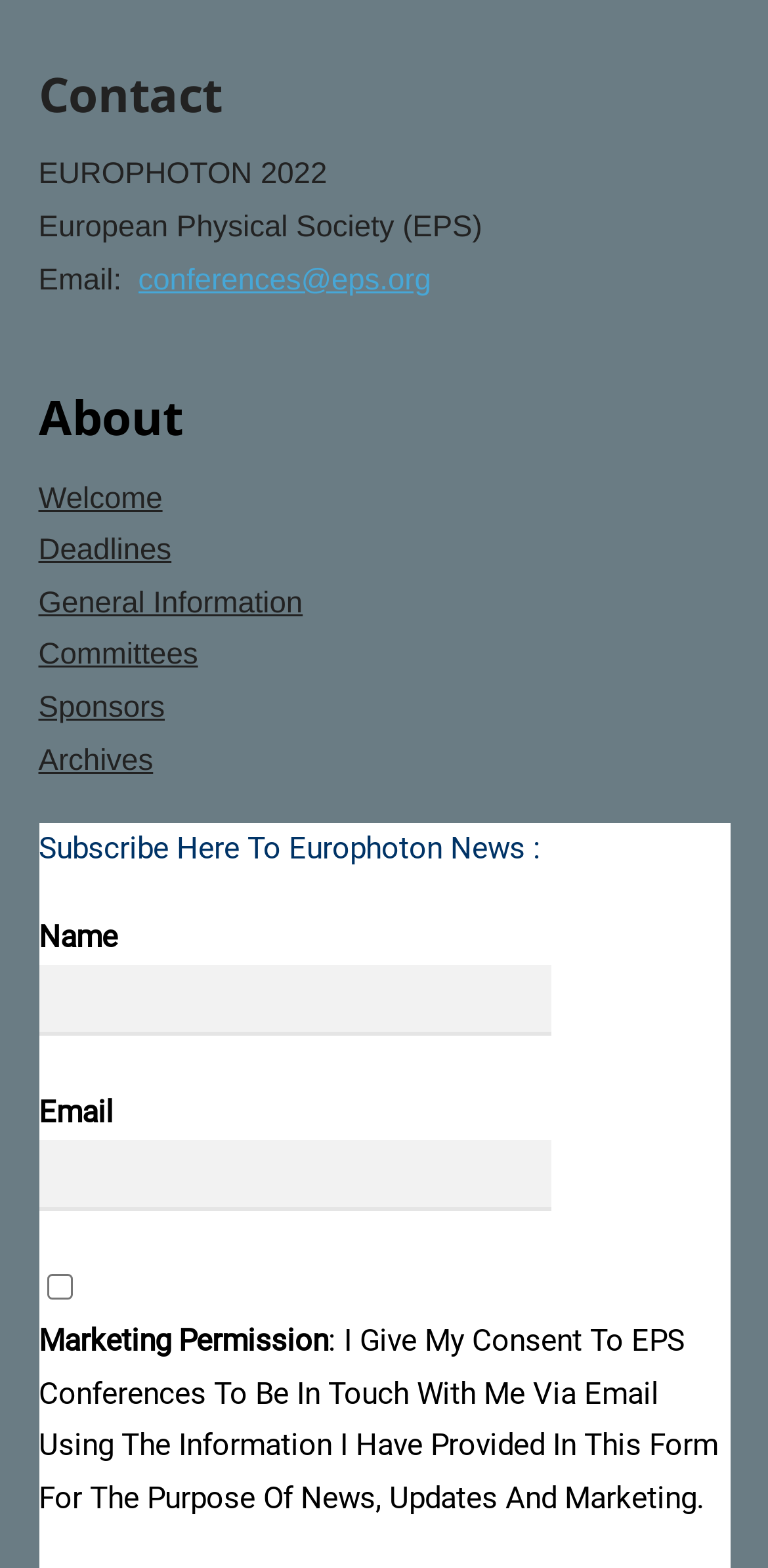Based on the image, please elaborate on the answer to the following question:
What is the email address to contact?

I found the email address by looking at the 'Contact' section, where it says 'Email: ' followed by a link with the email address 'conferences@eps.org'.